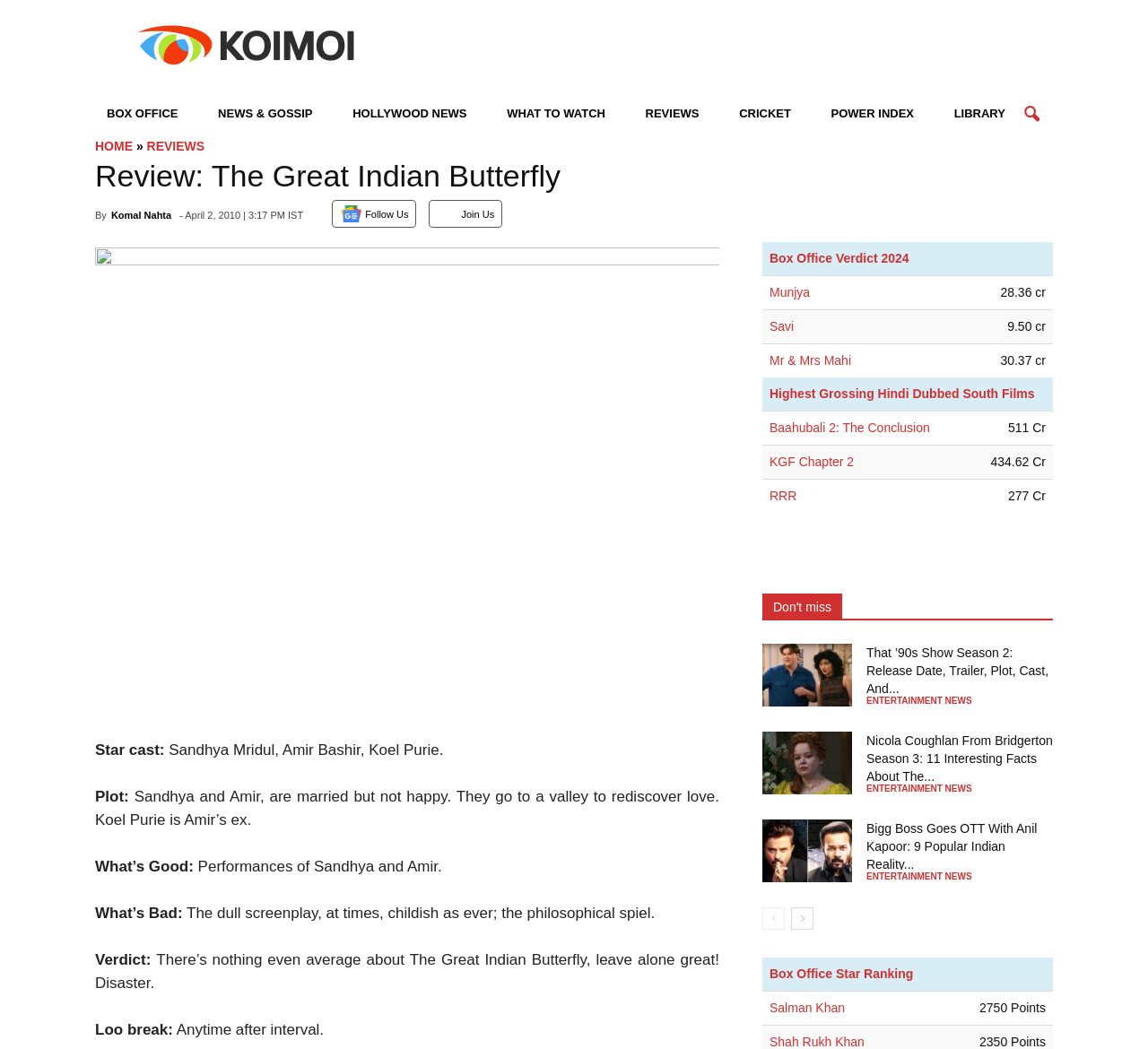What is the category of the news article 'That '90s Show Season 2: Release Date, Trailer, Plot, Cast, And Everything We Know So Far'?
Could you give a comprehensive explanation in response to this question?

The question can be answered by looking at the element 'ENTERTAINMENT NEWS' which is a category label associated with the news article 'That '90s Show Season 2: Release Date, Trailer, Plot, Cast, And Everything We Know So Far' on the webpage, indicating that the article belongs to the entertainment news category.